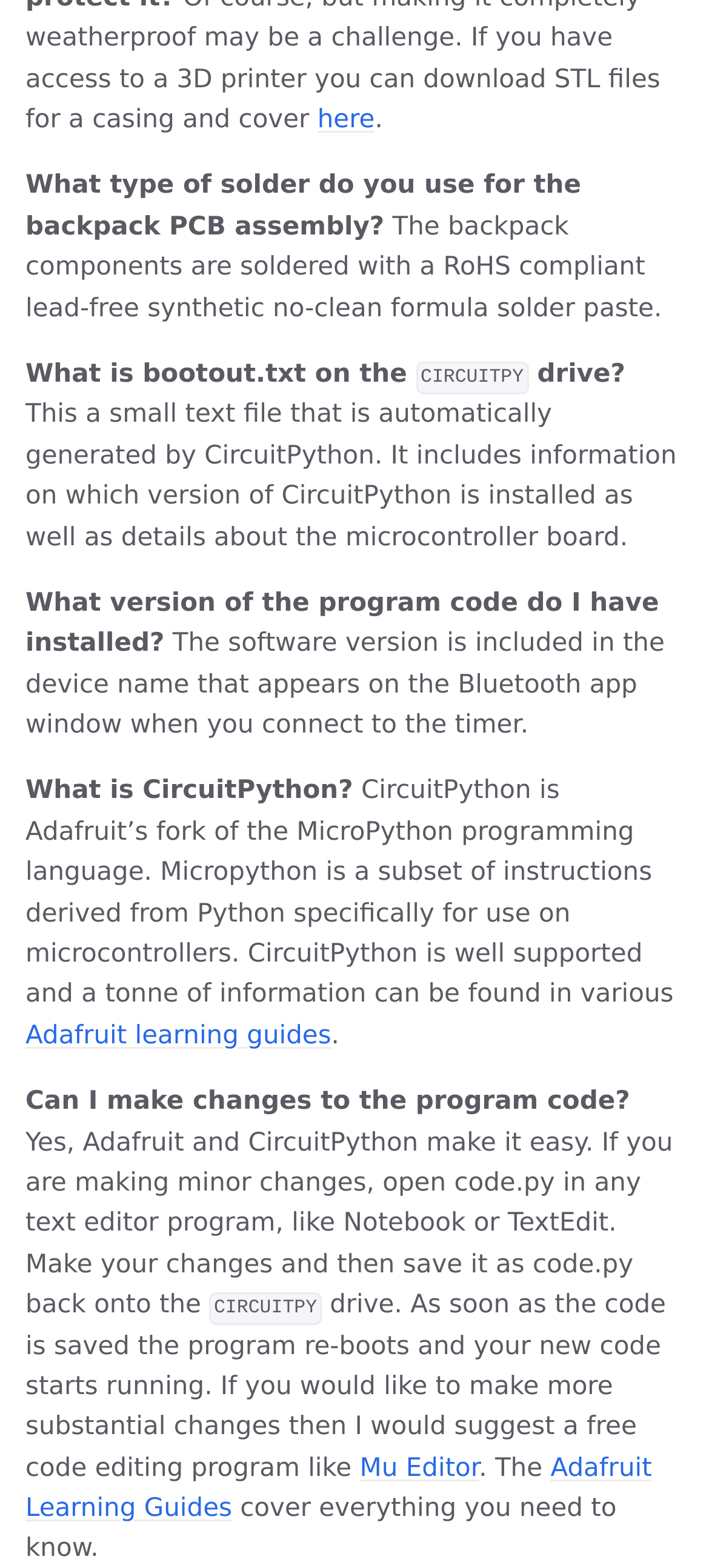Find the bounding box coordinates for the UI element that matches this description: "About Canada.ca".

None